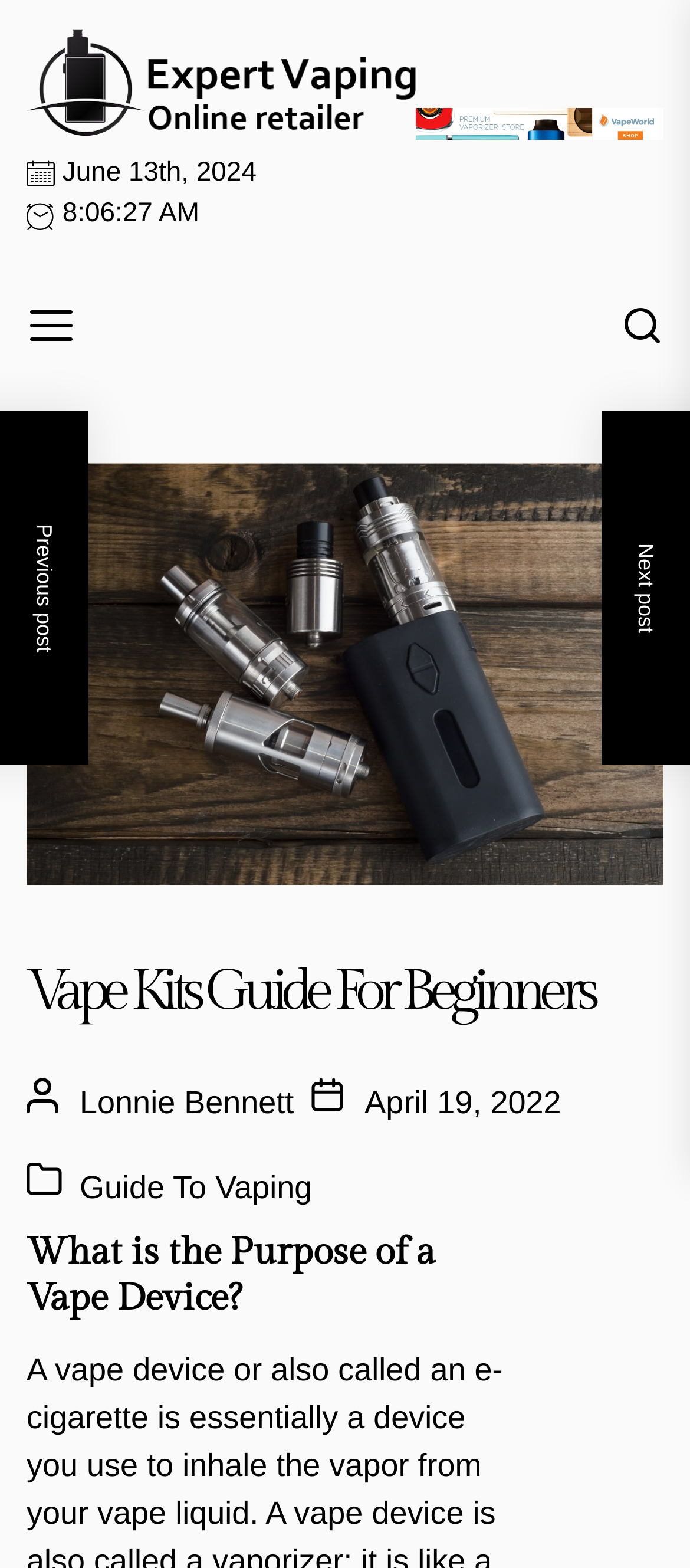What is the time of the article?
Using the information from the image, answer the question thoroughly.

I found the time of the article by looking at the static text element that says '8:06:31 AM', which is located near the date of the article.